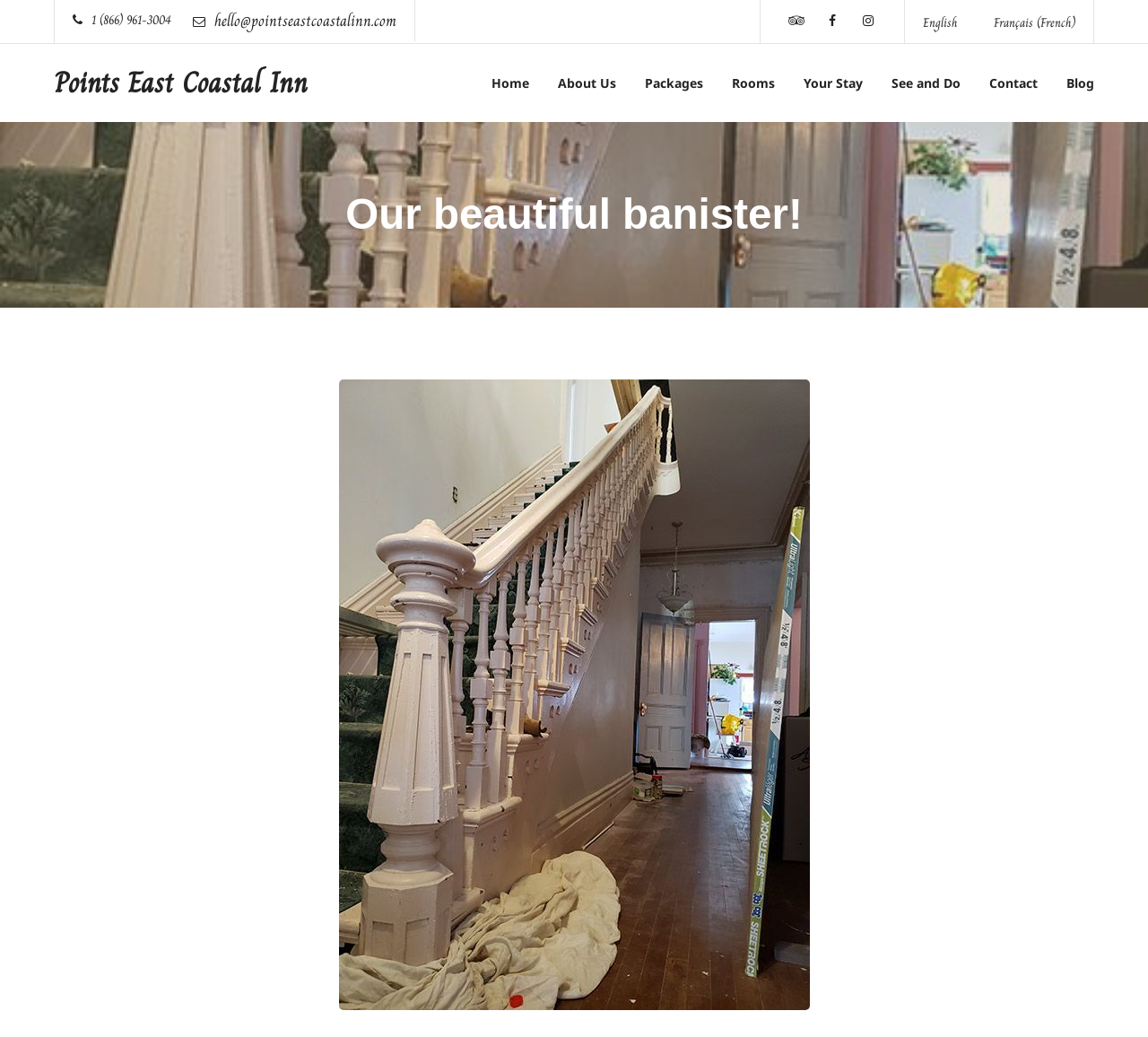What social media platforms can I find the inn on?
Please analyze the image and answer the question with as much detail as possible.

I found the social media links at the top right corner of the page, where there are three links with icons for Tripadvisor, Facebook, and Instagram.